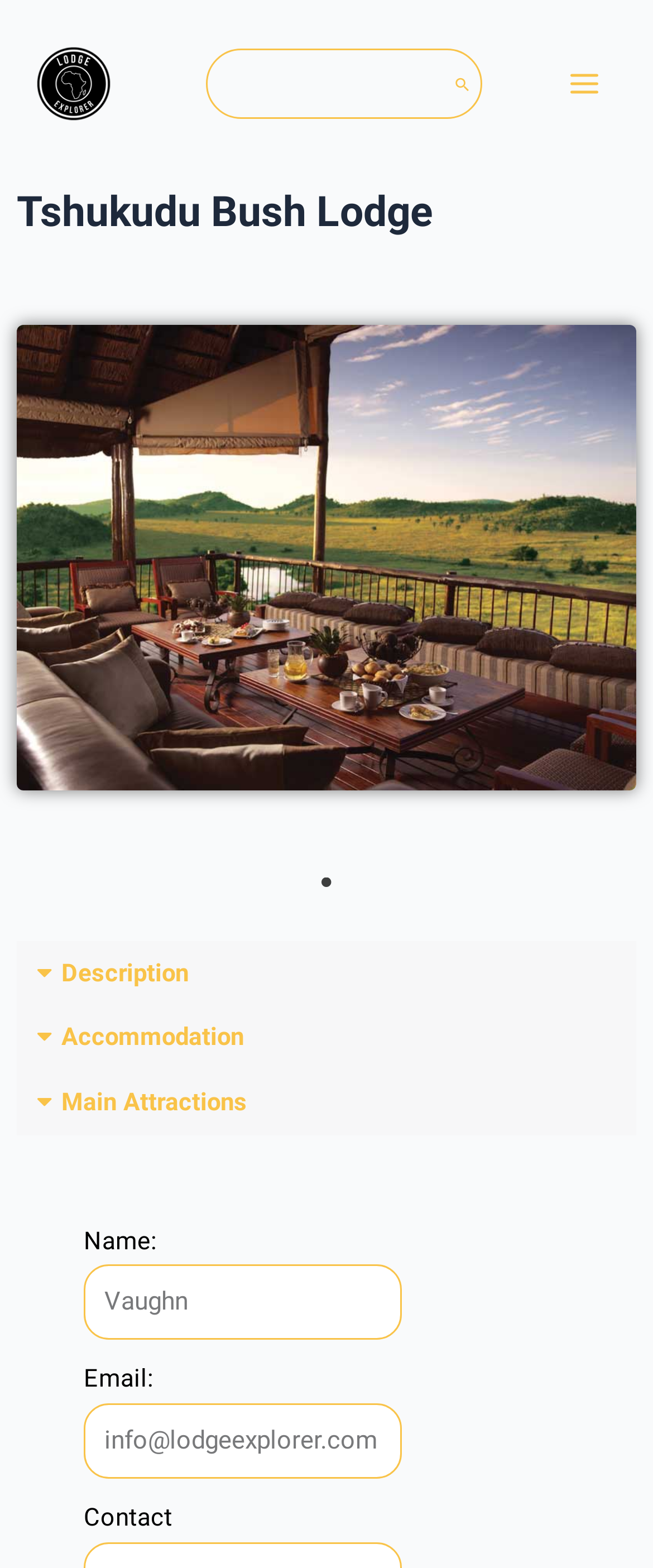Please locate the bounding box coordinates for the element that should be clicked to achieve the following instruction: "Click on the main menu". Ensure the coordinates are given as four float numbers between 0 and 1, i.e., [left, top, right, bottom].

[0.841, 0.031, 0.949, 0.076]